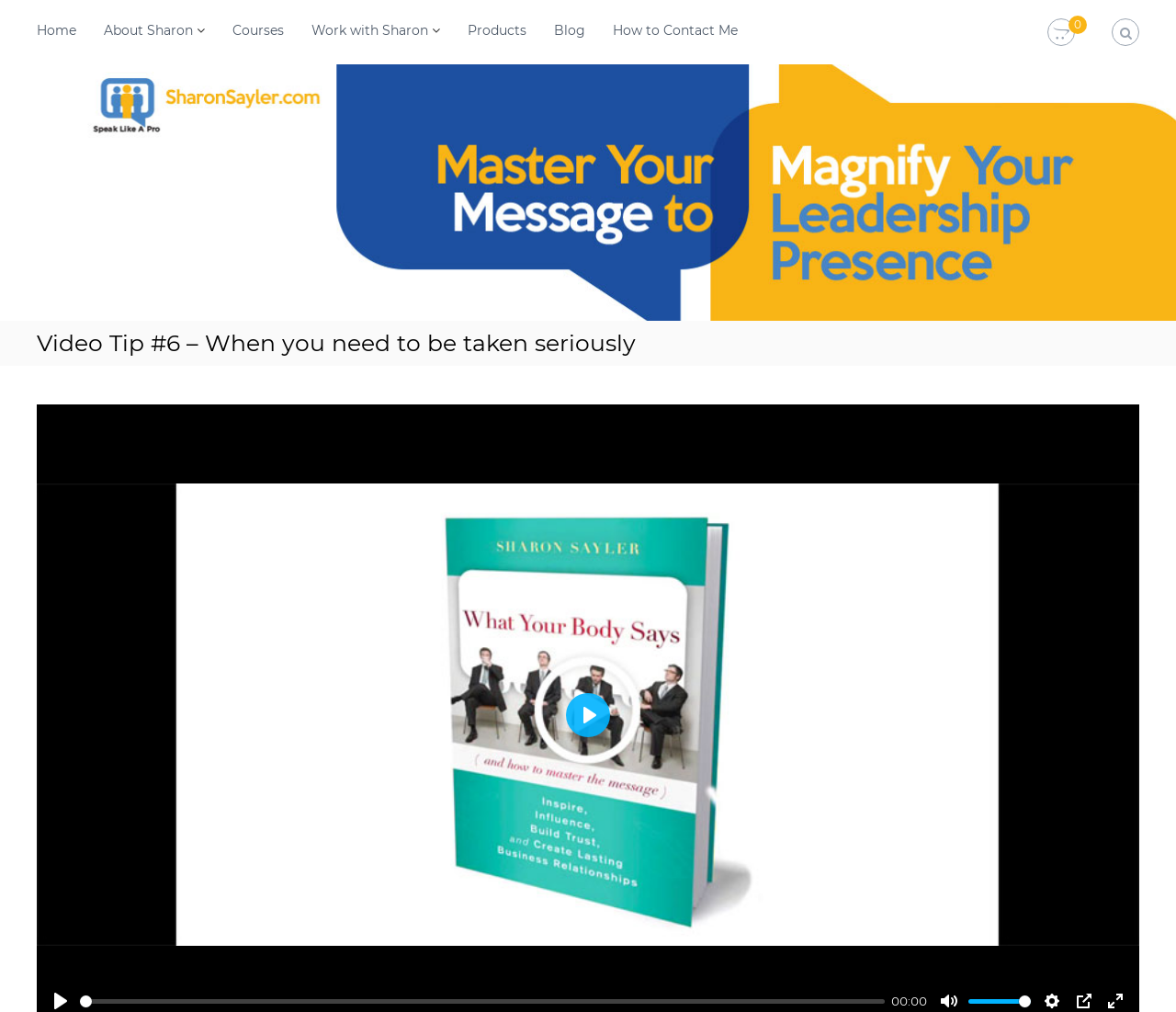How many navigation links are there?
Using the image, give a concise answer in the form of a single word or short phrase.

7